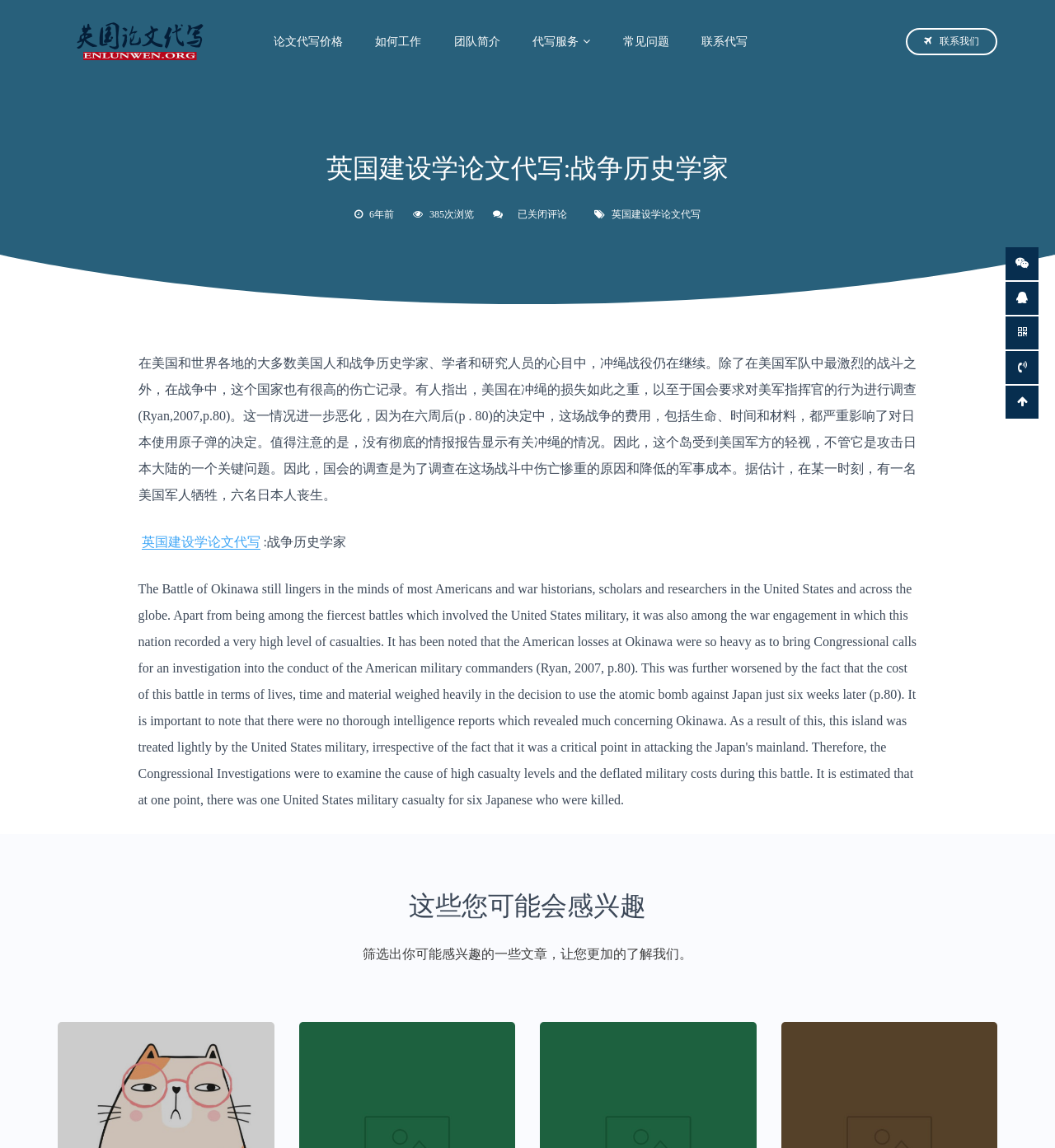Give a one-word or short phrase answer to this question: 
What is the purpose of the investigation mentioned in the article?

To investigate the reasons for heavy casualties